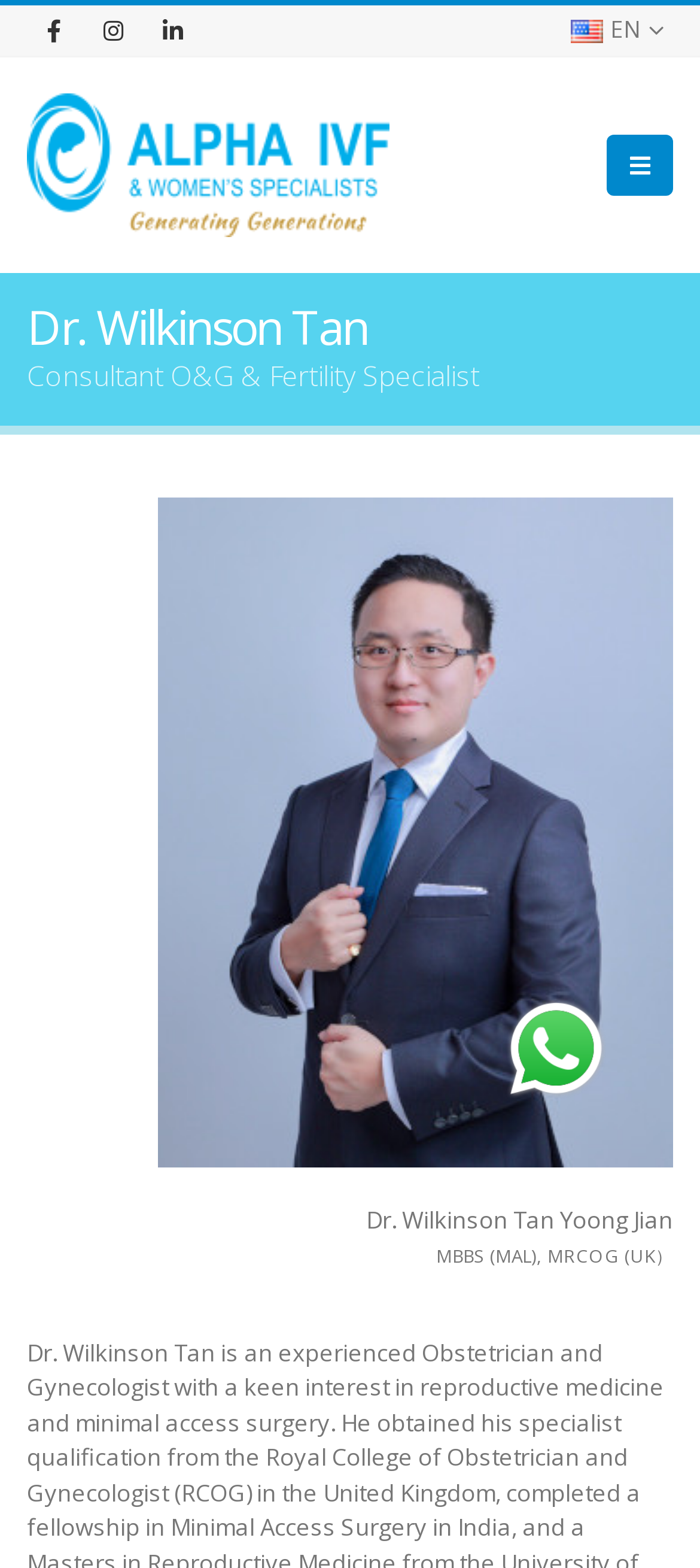Respond to the question below with a single word or phrase:
What is the contact method provided?

Whatsapp